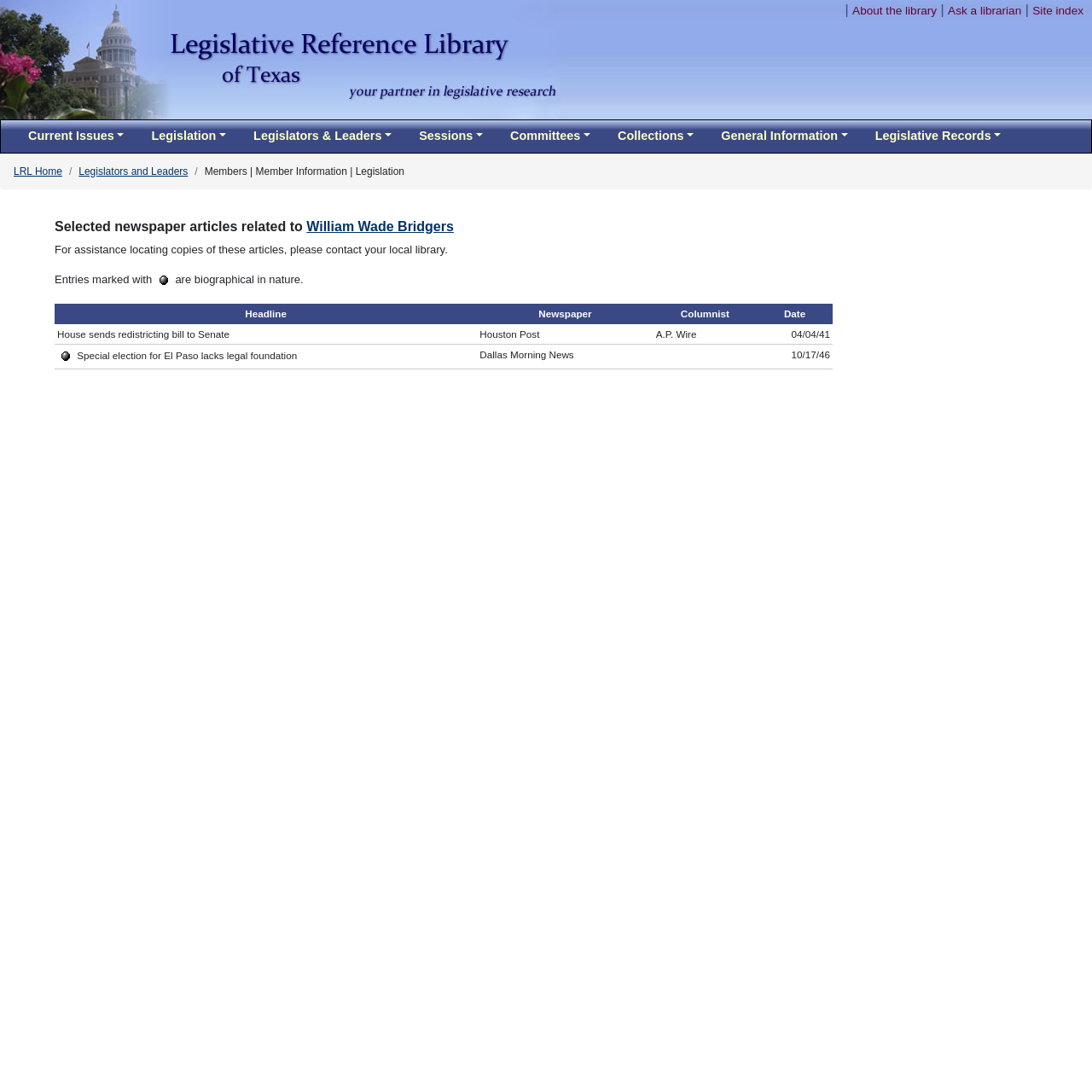Refer to the image and offer a detailed explanation in response to the question: What is the purpose of the 'Skip to main content' link?

The 'Skip to main content' link is likely provided for accessibility purposes, allowing users to bypass the navigation menu and go directly to the main content of the webpage, which is especially useful for users with disabilities who may be using screen readers or other assistive technologies.